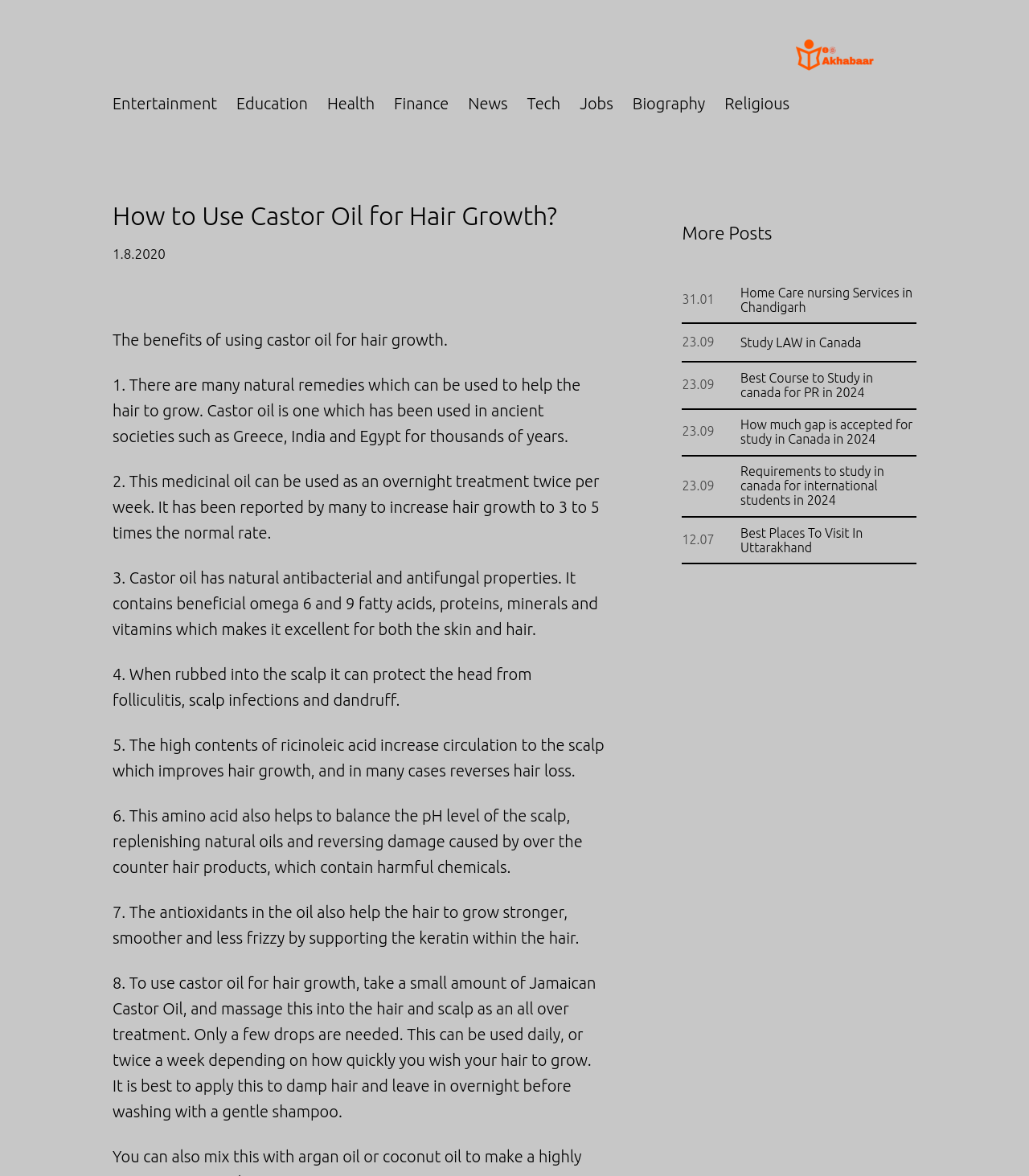Please reply to the following question with a single word or a short phrase:
What is the navigation menu item after 'Entertainment'?

Education